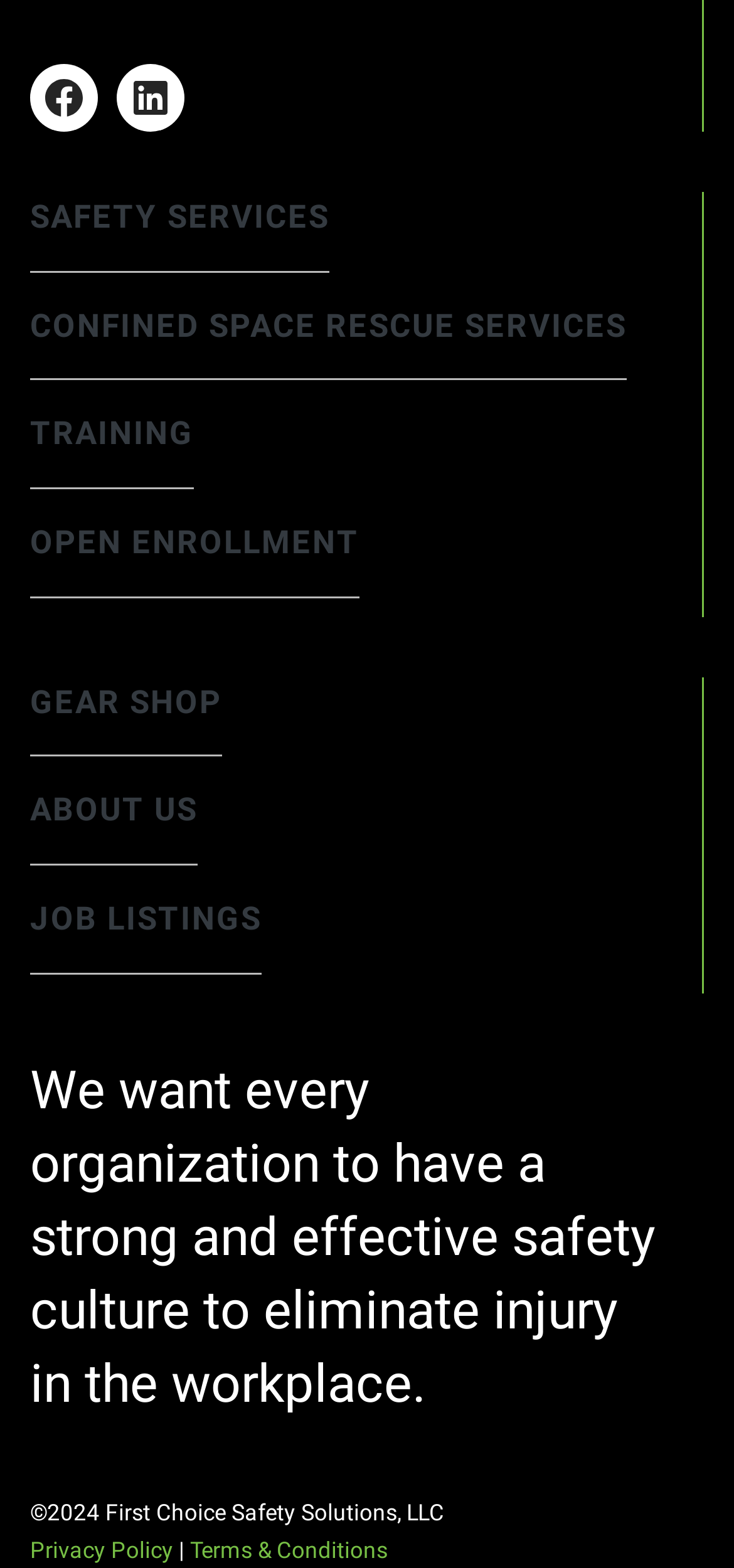Calculate the bounding box coordinates of the UI element given the description: "LinkedIn".

[0.159, 0.041, 0.251, 0.084]